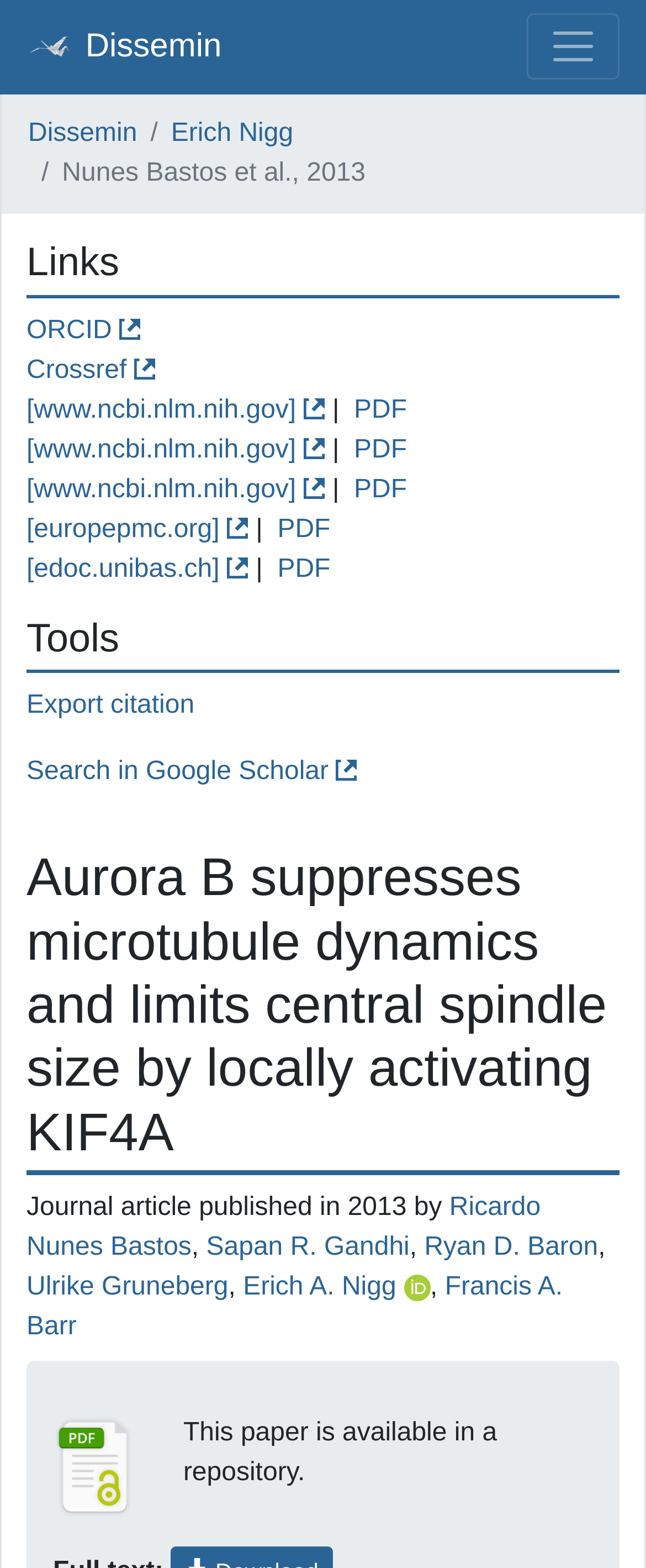Locate the bounding box coordinates of the UI element described by: "[edoc.unibas.ch]". Provide the coordinates as four float numbers between 0 and 1, formatted as [left, top, right, bottom].

[0.041, 0.354, 0.396, 0.372]